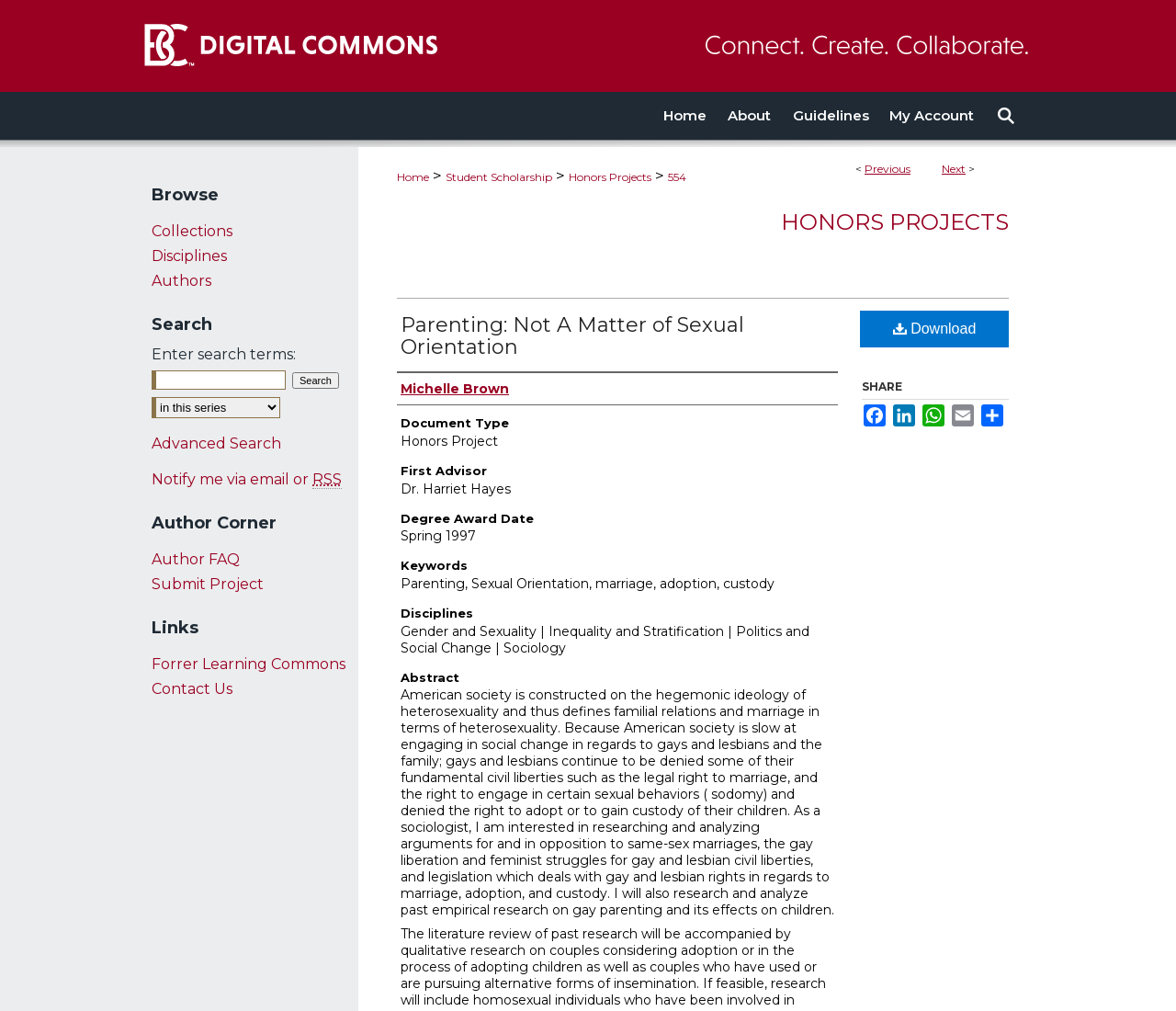What is the title of the honors project?
Using the image as a reference, answer the question with a short word or phrase.

Parenting: Not A Matter of Sexual Orientation